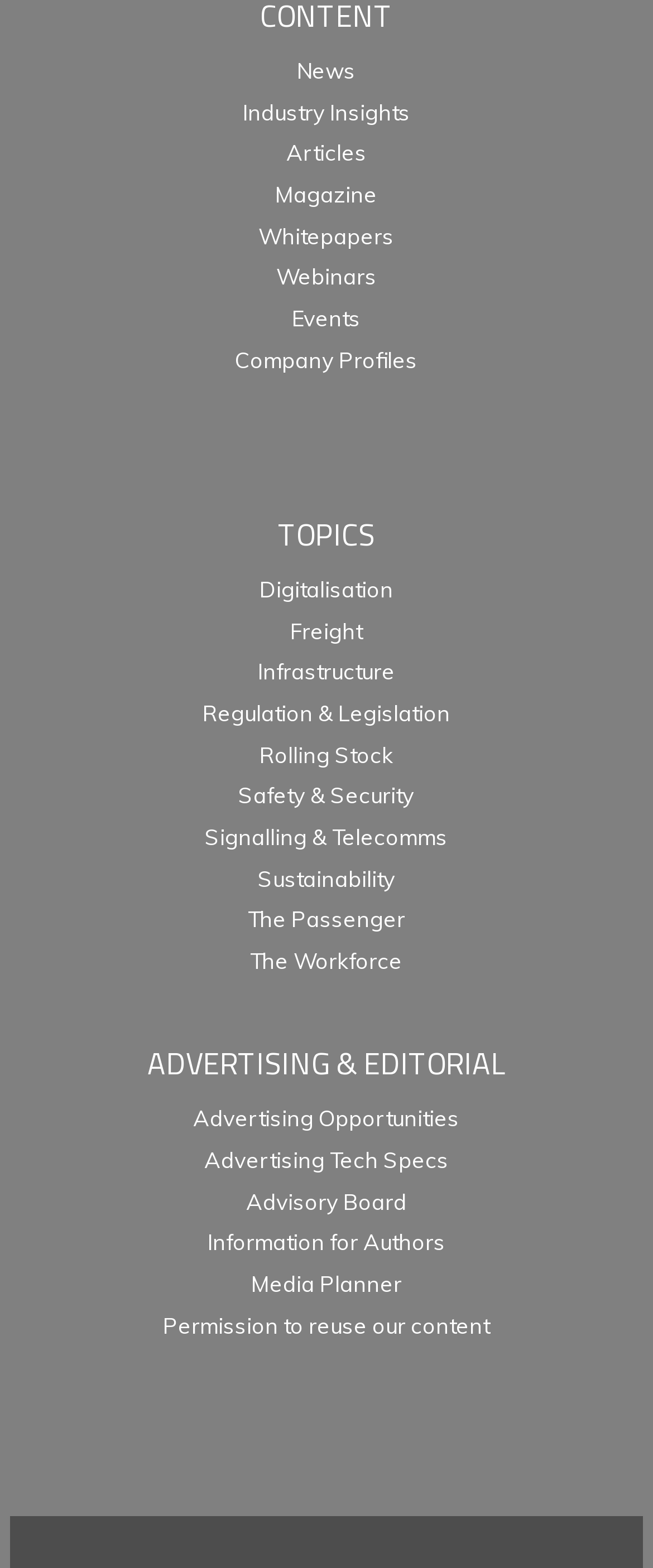Highlight the bounding box coordinates of the region I should click on to meet the following instruction: "Read articles".

[0.438, 0.089, 0.561, 0.106]